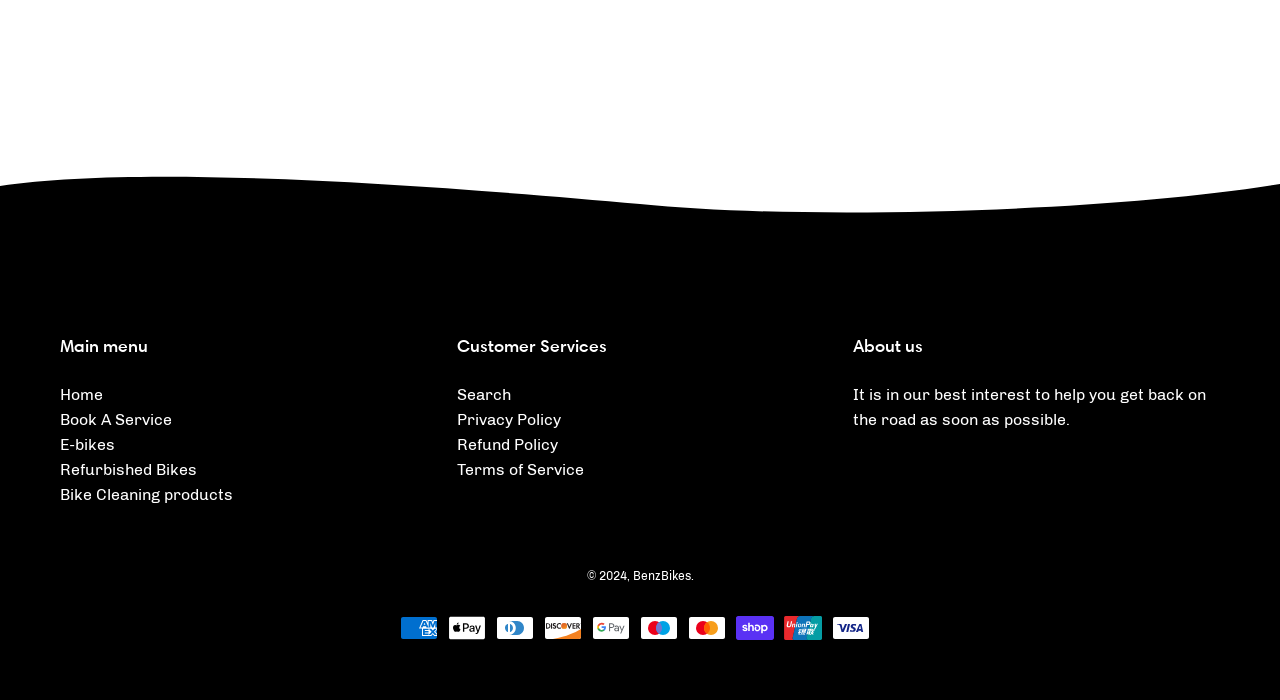Using the webpage screenshot, find the UI element described by E-bikes. Provide the bounding box coordinates in the format (top-left x, top-left y, bottom-right x, bottom-right y), ensuring all values are floating point numbers between 0 and 1.

[0.047, 0.621, 0.09, 0.648]